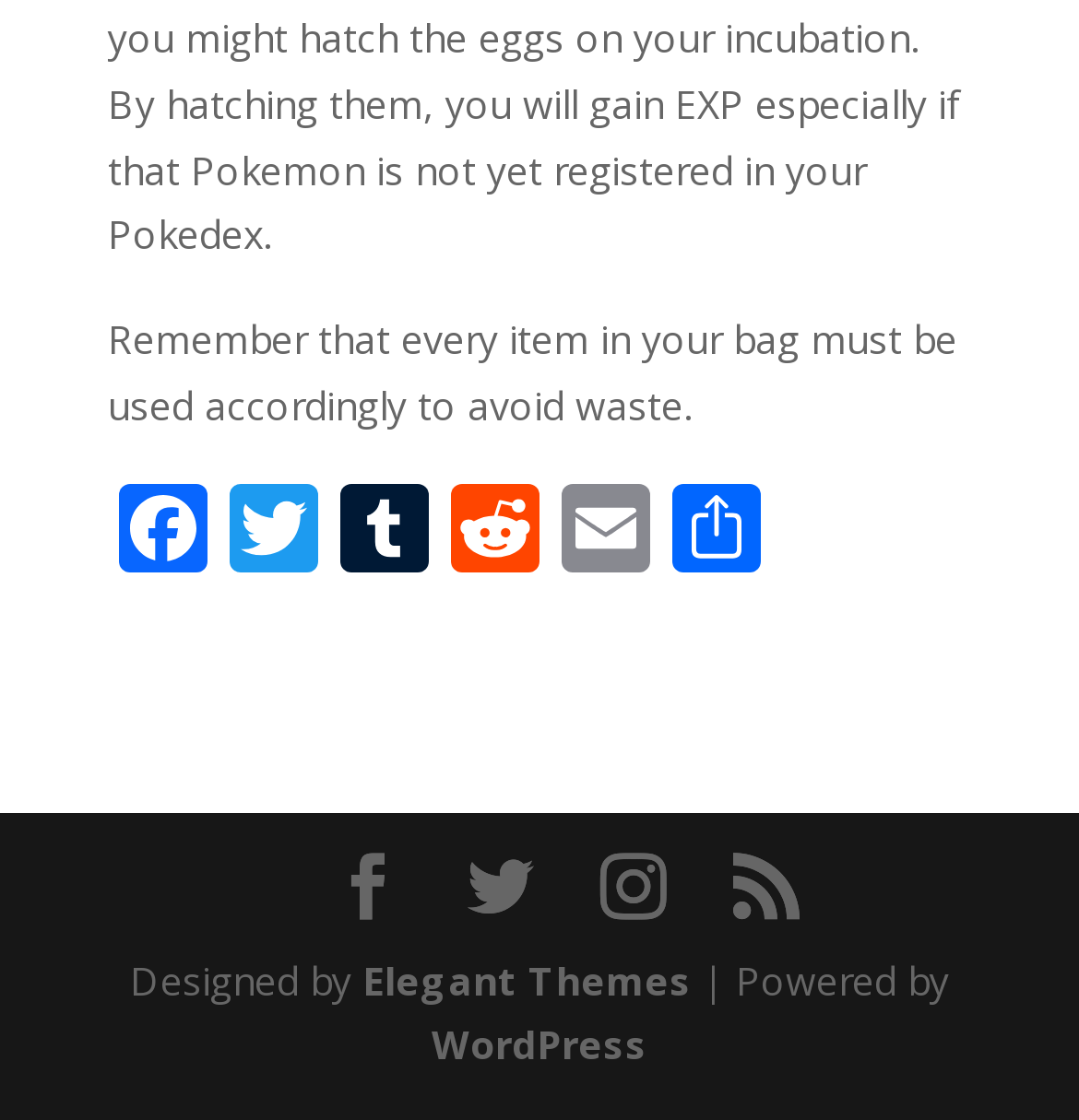Answer the question in a single word or phrase:
What is the platform used to power the website?

WordPress